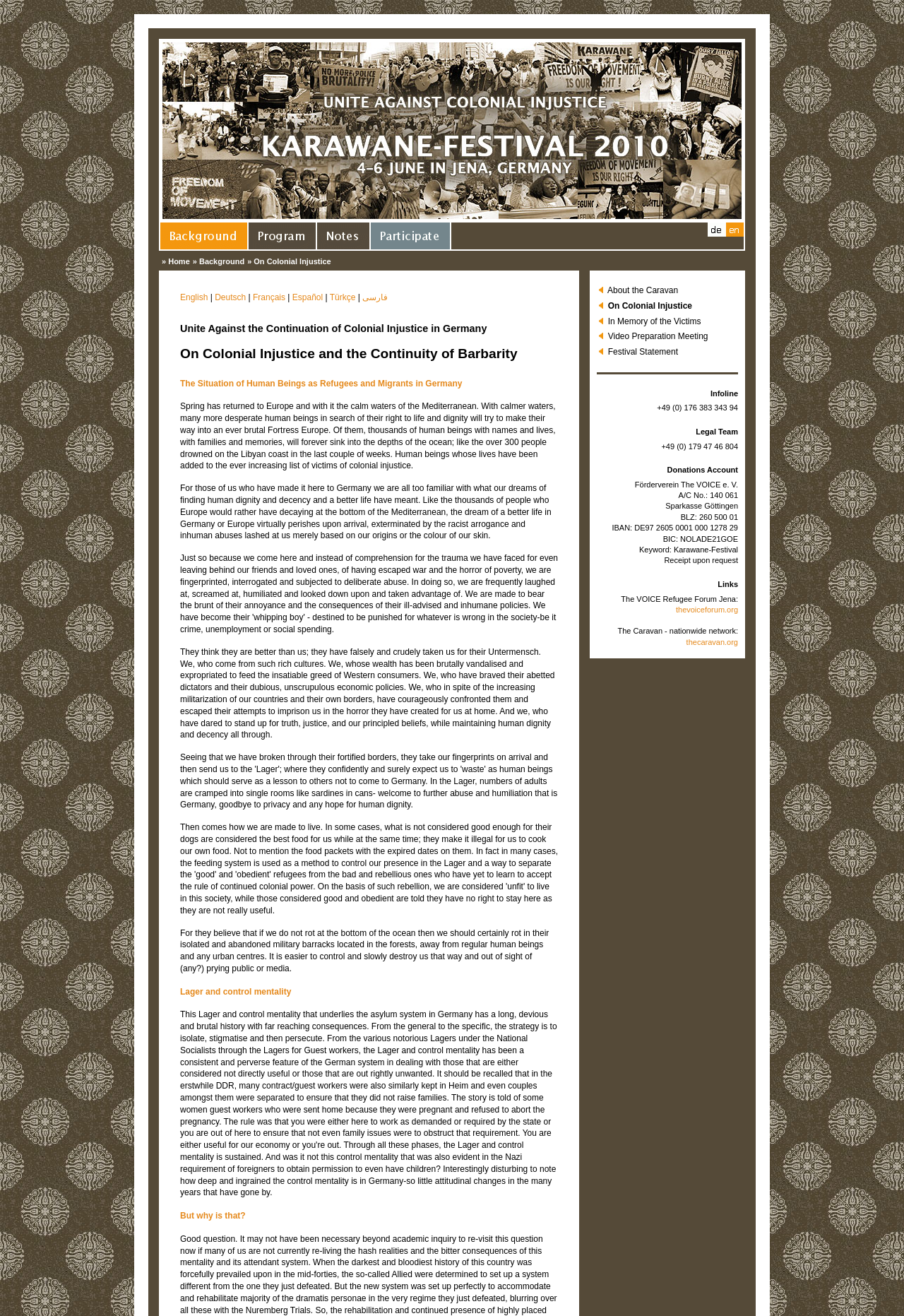Identify the bounding box coordinates of the specific part of the webpage to click to complete this instruction: "Select the 'English' language option".

[0.199, 0.222, 0.23, 0.23]